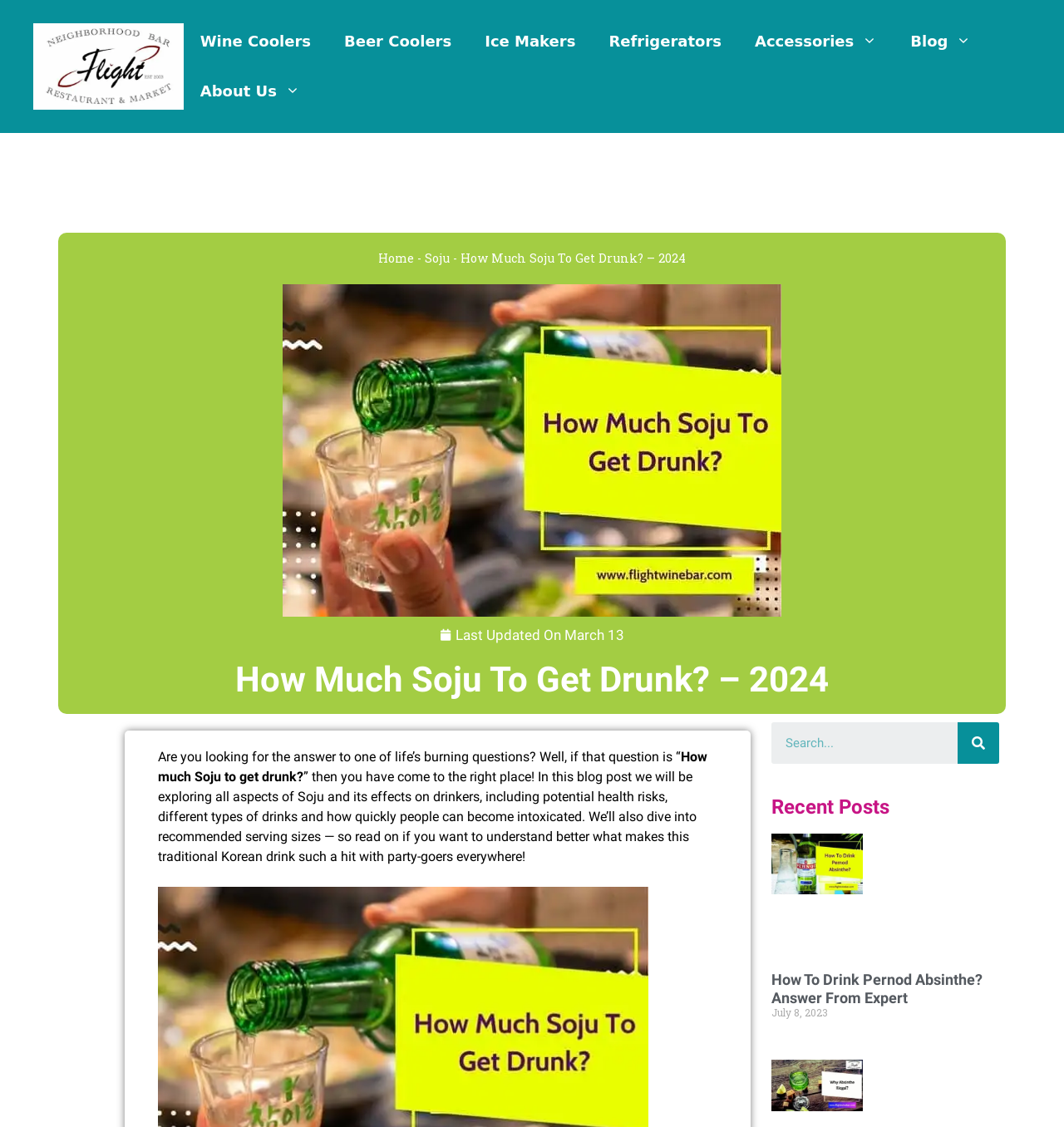Please predict the bounding box coordinates of the element's region where a click is necessary to complete the following instruction: "Search for something". The coordinates should be represented by four float numbers between 0 and 1, i.e., [left, top, right, bottom].

[0.725, 0.641, 0.9, 0.678]